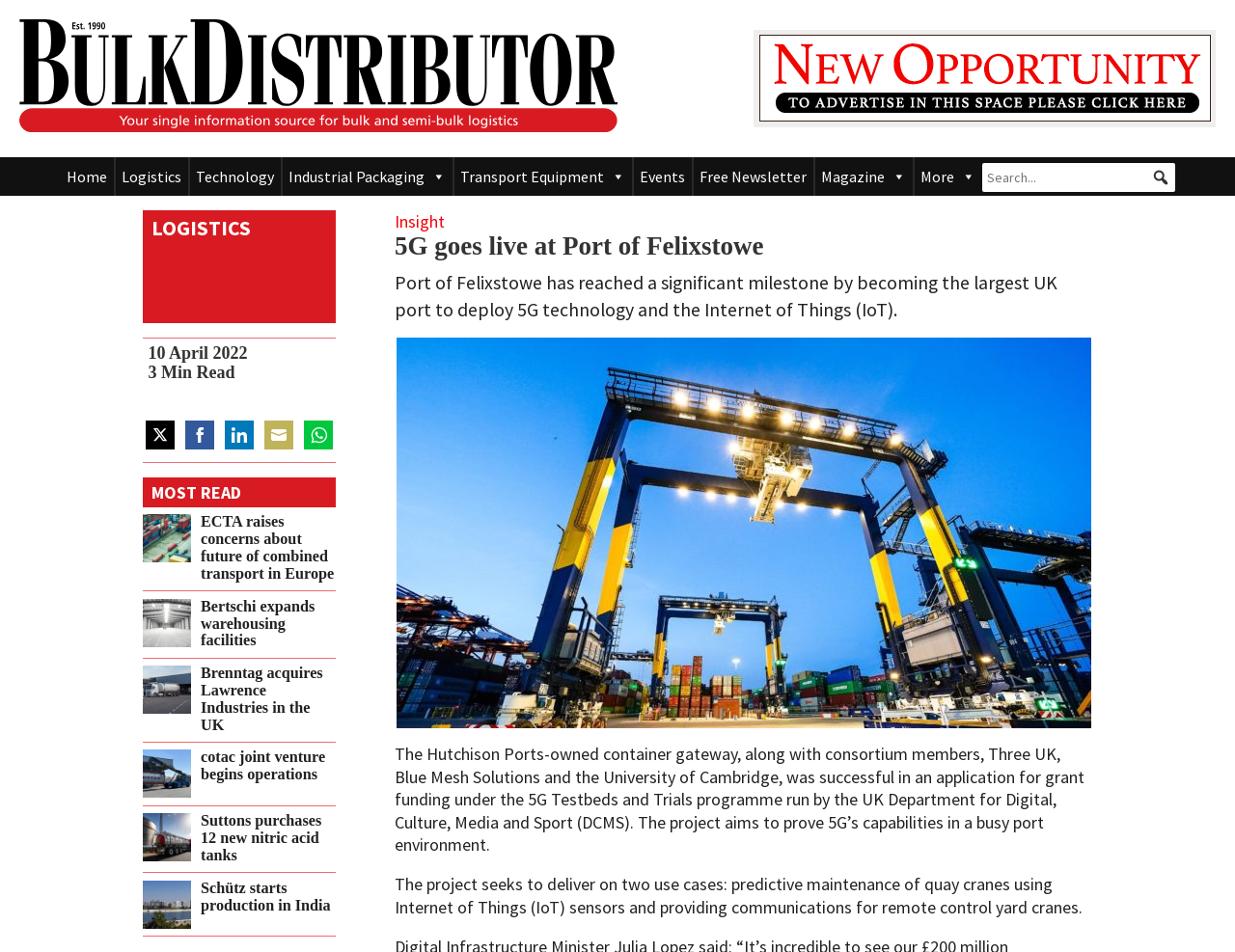Given the element description Transport Equipment, predict the bounding box coordinates for the UI element in the webpage screenshot. The format should be (top-left x, top-left y, bottom-right x, bottom-right y), and the values should be between 0 and 1.

[0.367, 0.165, 0.512, 0.205]